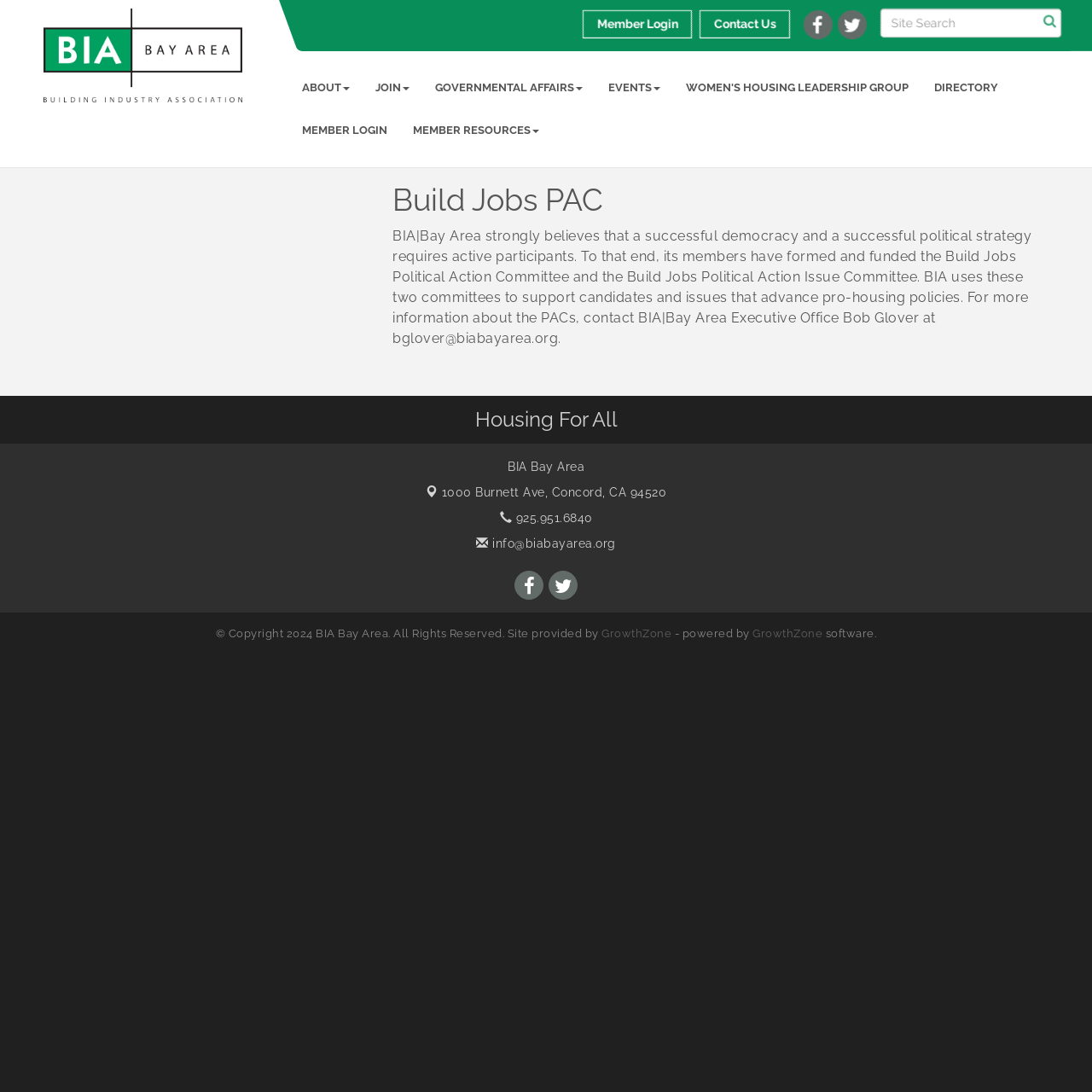What is the address of BIA Bay Area?
Using the image as a reference, answer the question with a short word or phrase.

1000 Burnett Ave, Concord, CA 94520